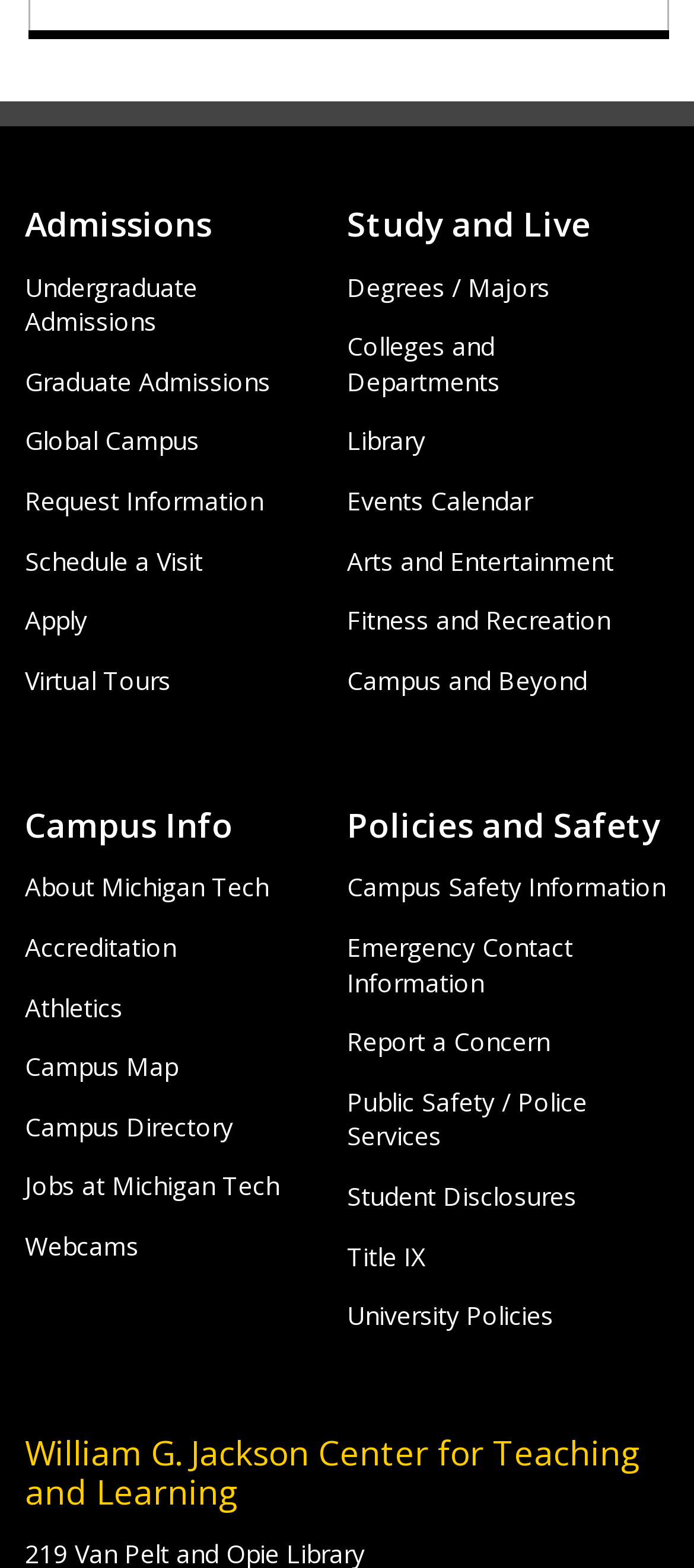How many headings are on the webpage?
Please provide a single word or phrase answer based on the image.

4